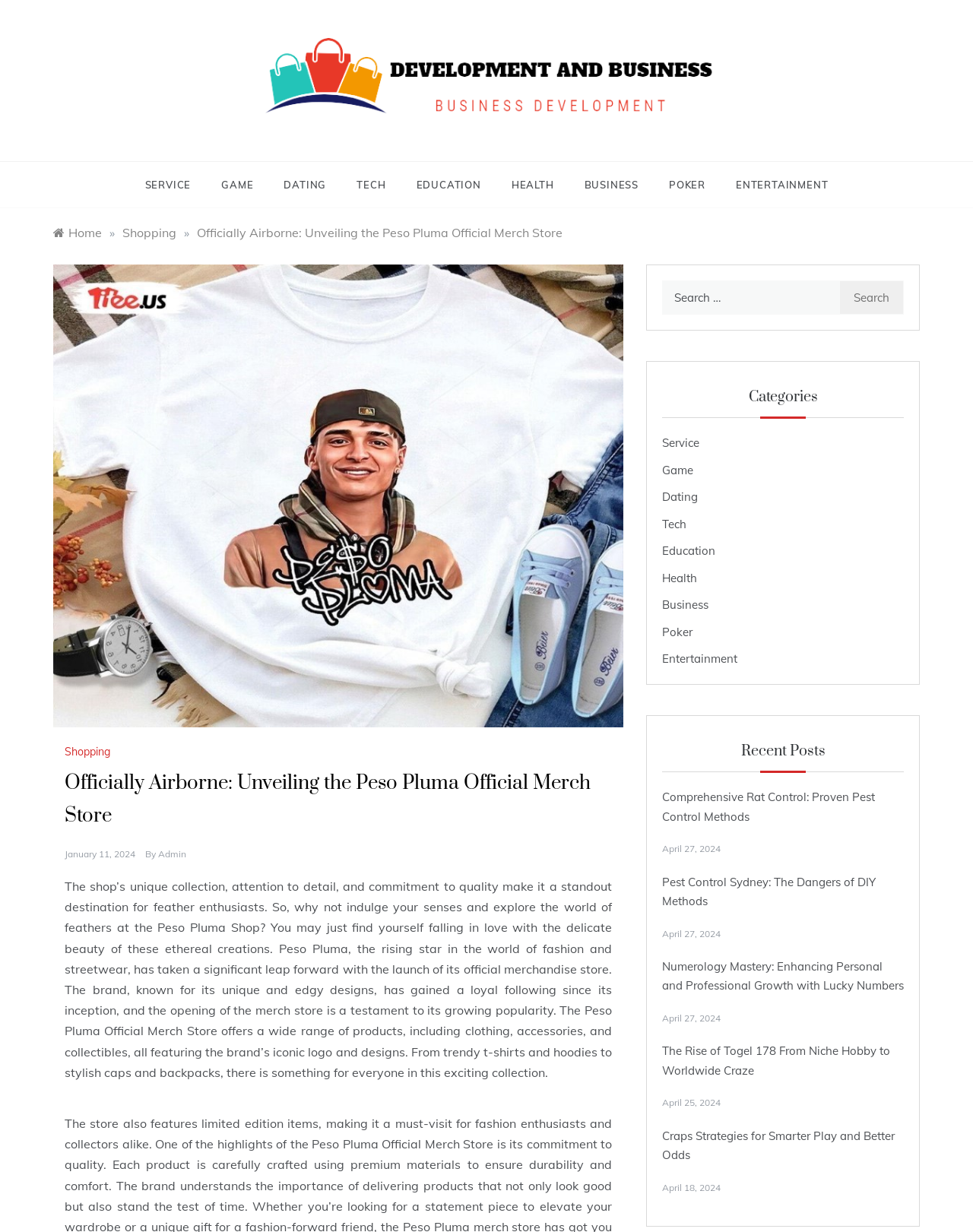Refer to the screenshot and give an in-depth answer to this question: What is the name of the brand that launched the official merchandise store?

I read the text on the webpage, which mentions that 'Peso Pluma, the rising star in the world of fashion and streetwear, has taken a significant leap forward with the launch of its official merchandise store.' This suggests that the brand that launched the official merchandise store is Peso Pluma.